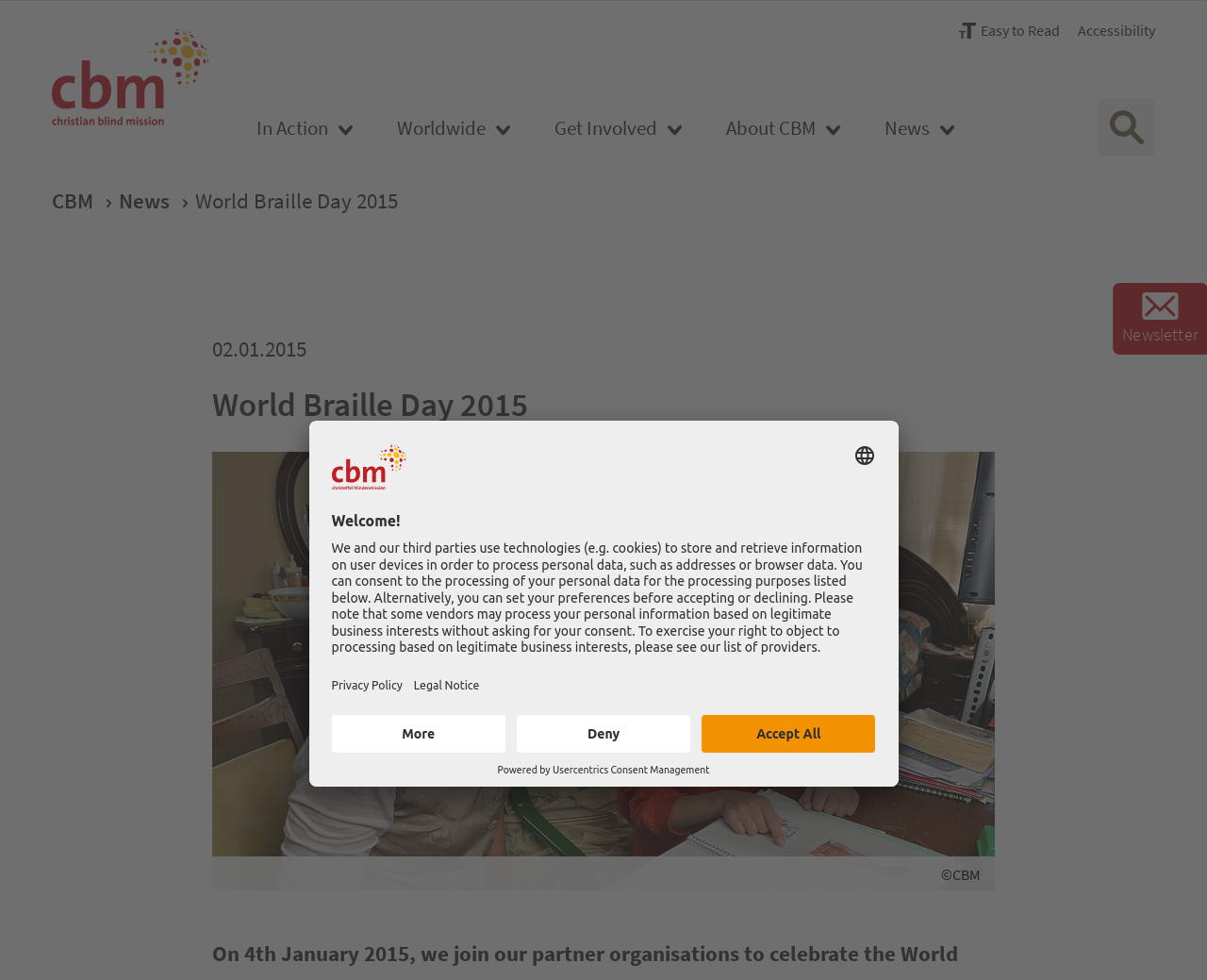Could you indicate the bounding box coordinates of the region to click in order to complete this instruction: "Click the CBM logo".

[0.043, 0.03, 0.173, 0.14]